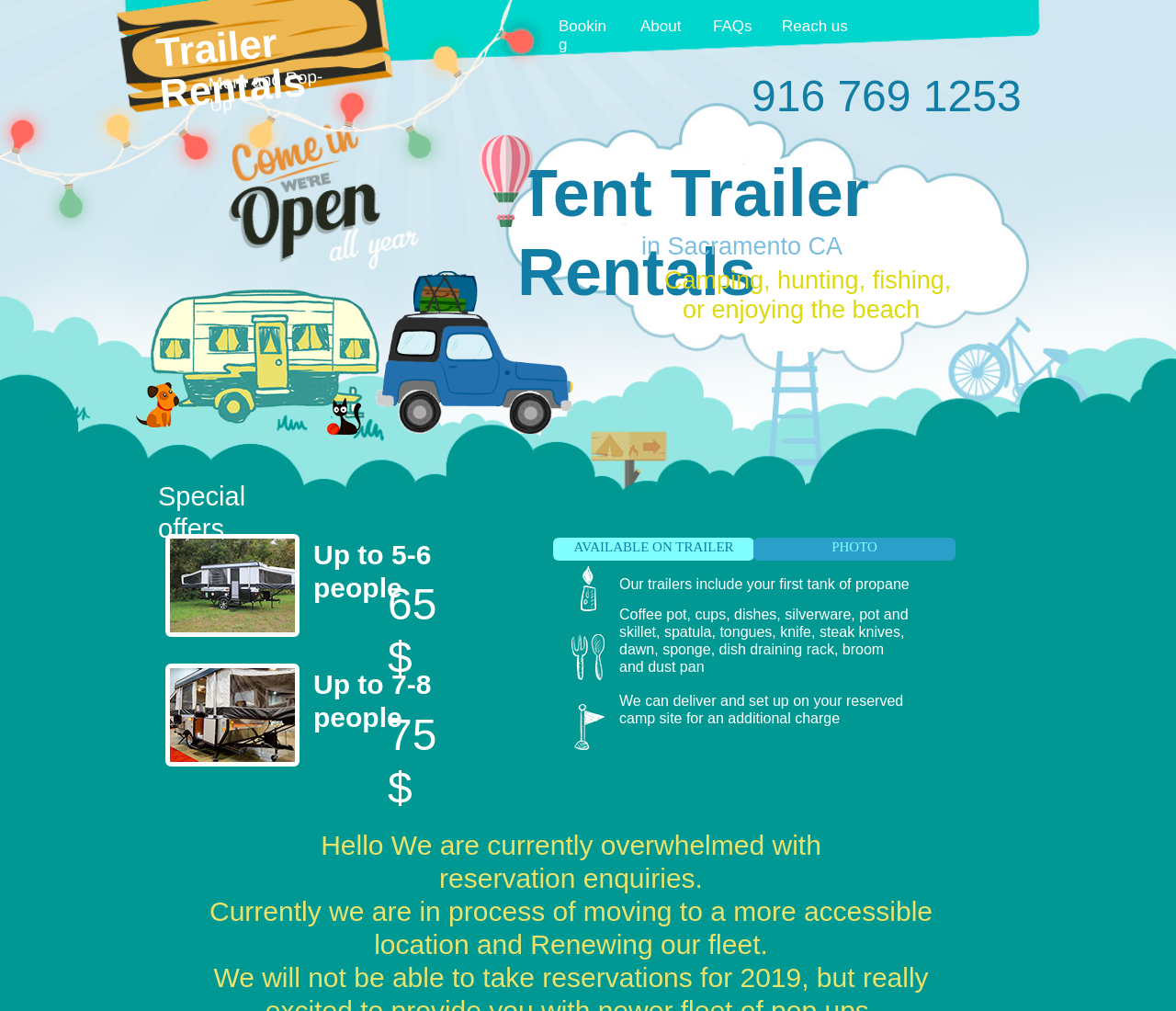Please identify the bounding box coordinates of the element on the webpage that should be clicked to follow this instruction: "Click on the 'PHOTO' tab". The bounding box coordinates should be given as four float numbers between 0 and 1, formatted as [left, top, right, bottom].

[0.641, 0.532, 0.812, 0.555]